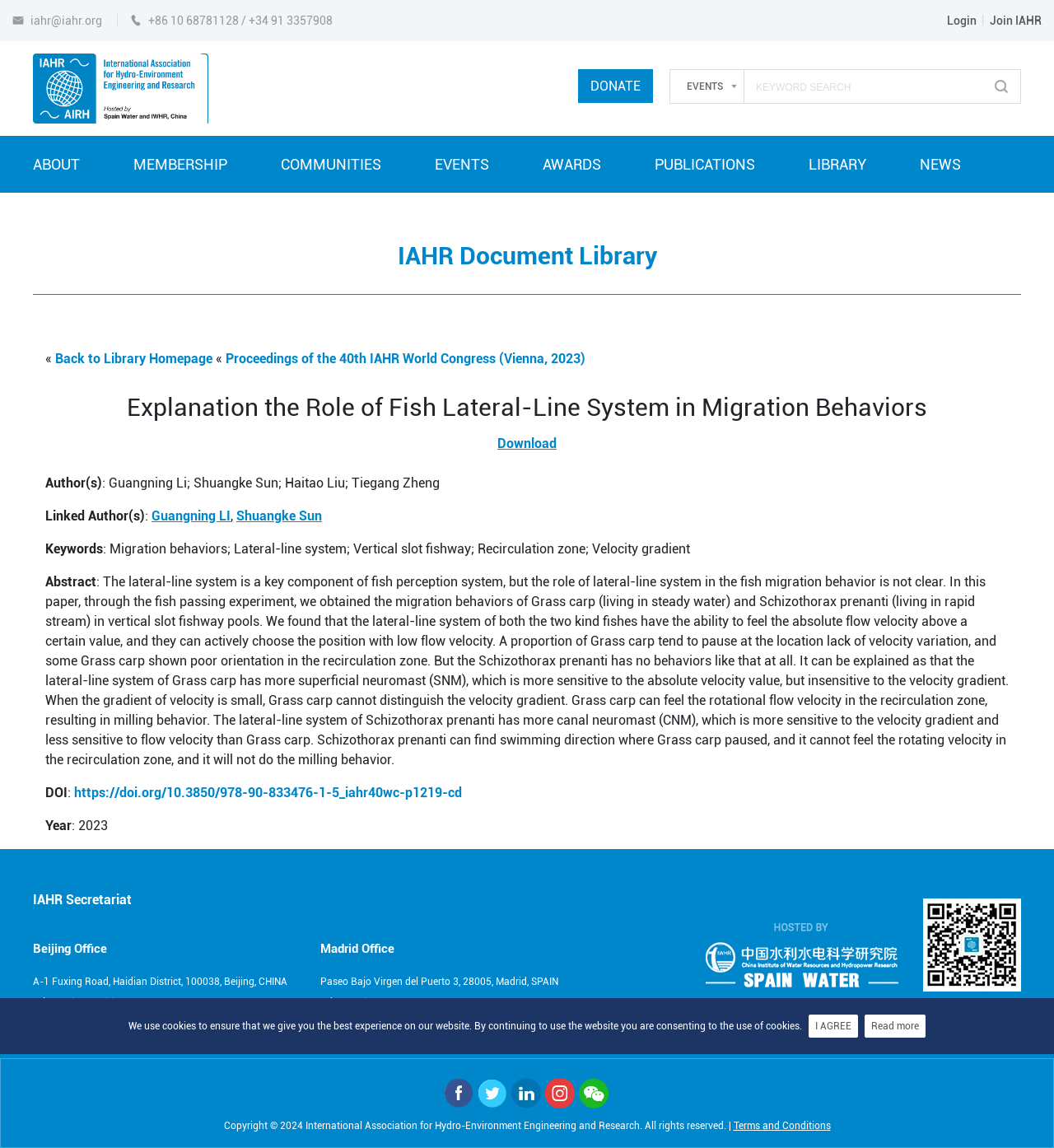Respond with a single word or phrase for the following question: 
What is the year of publication of the paper 'Explanation the Role of Fish Lateral-Line System in Migration Behaviors'?

2023